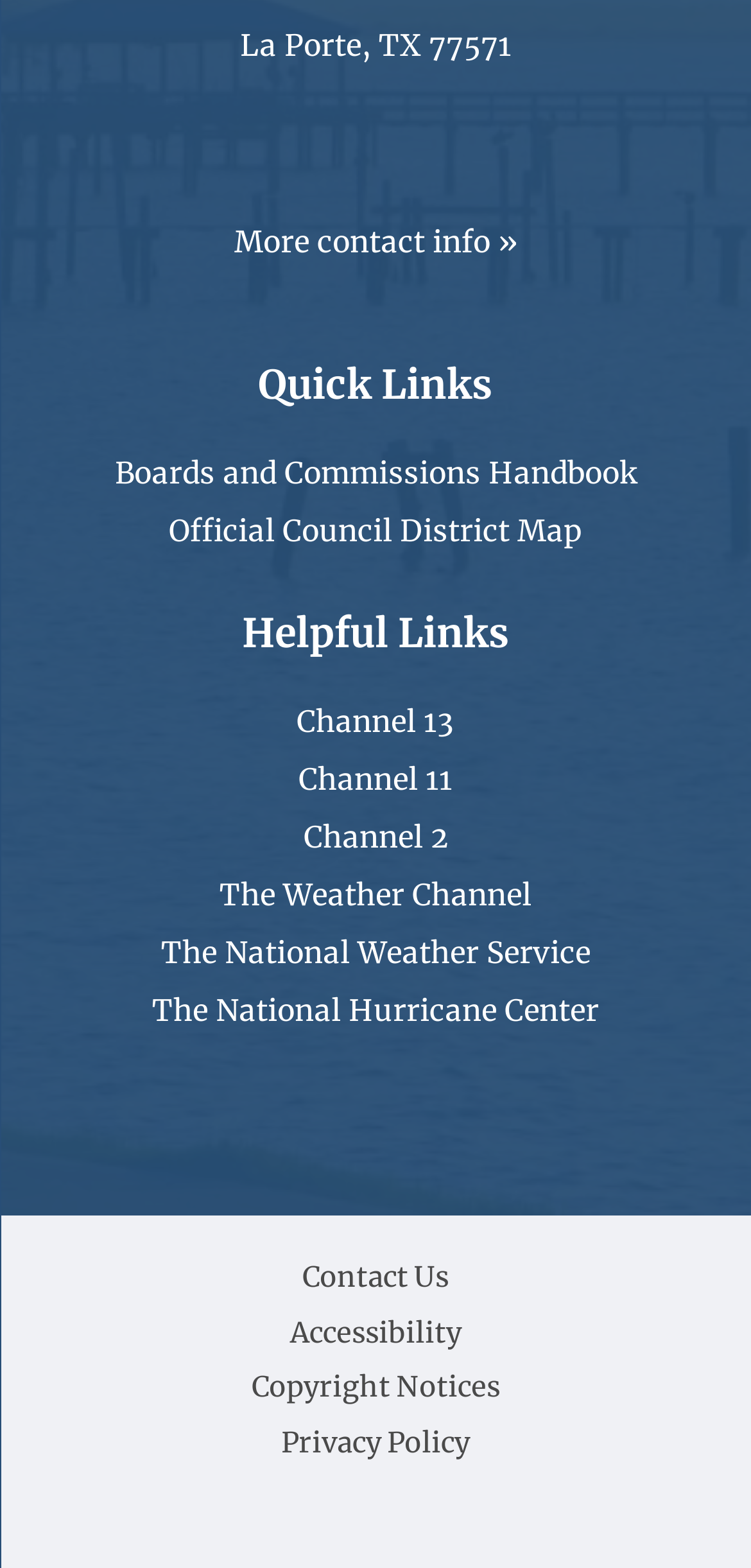Locate the bounding box coordinates of the region to be clicked to comply with the following instruction: "Contact Us". The coordinates must be four float numbers between 0 and 1, in the form [left, top, right, bottom].

[0.403, 0.803, 0.597, 0.825]